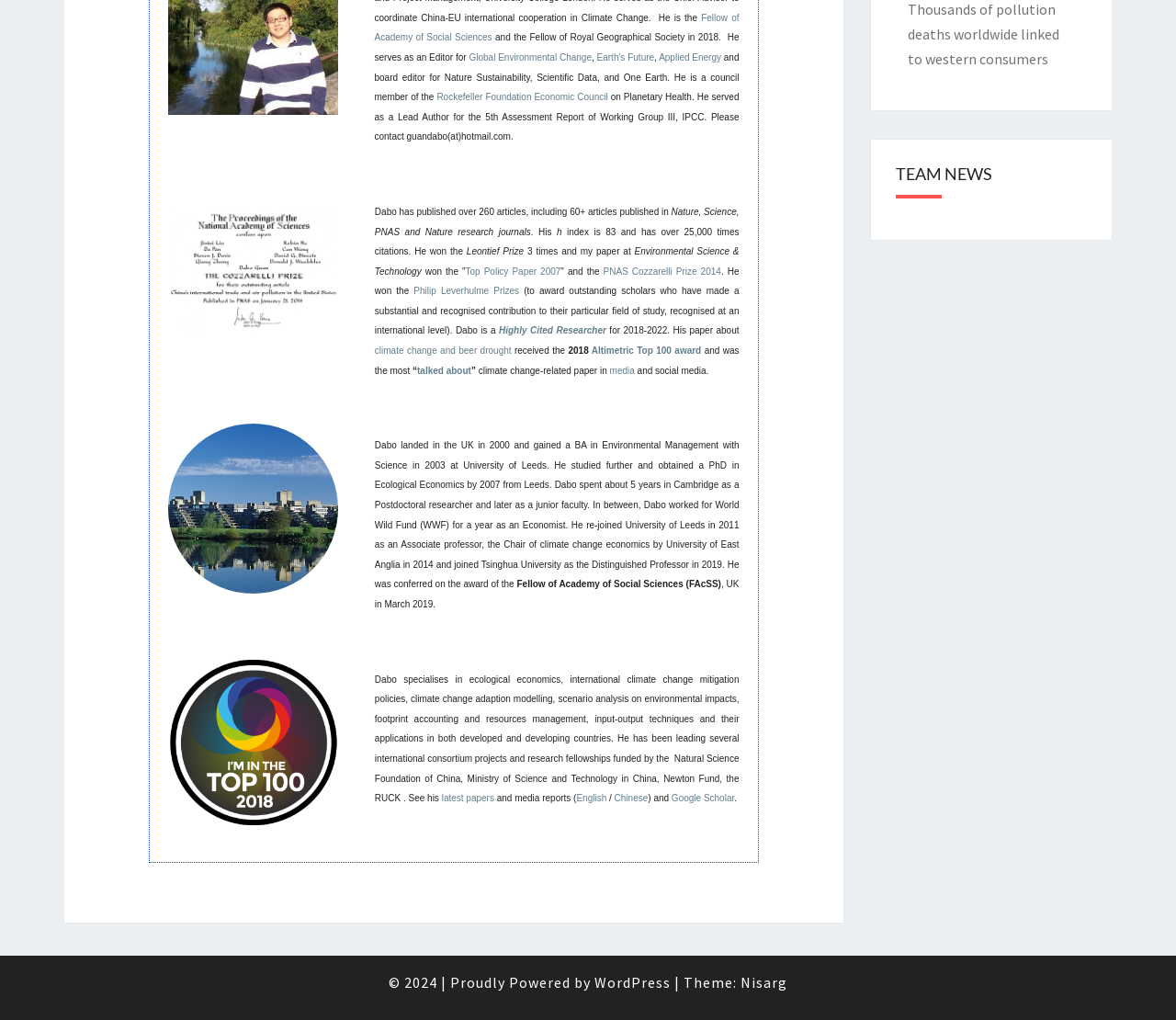Predict the bounding box of the UI element based on this description: "climate change and beer drought".

[0.319, 0.339, 0.435, 0.349]